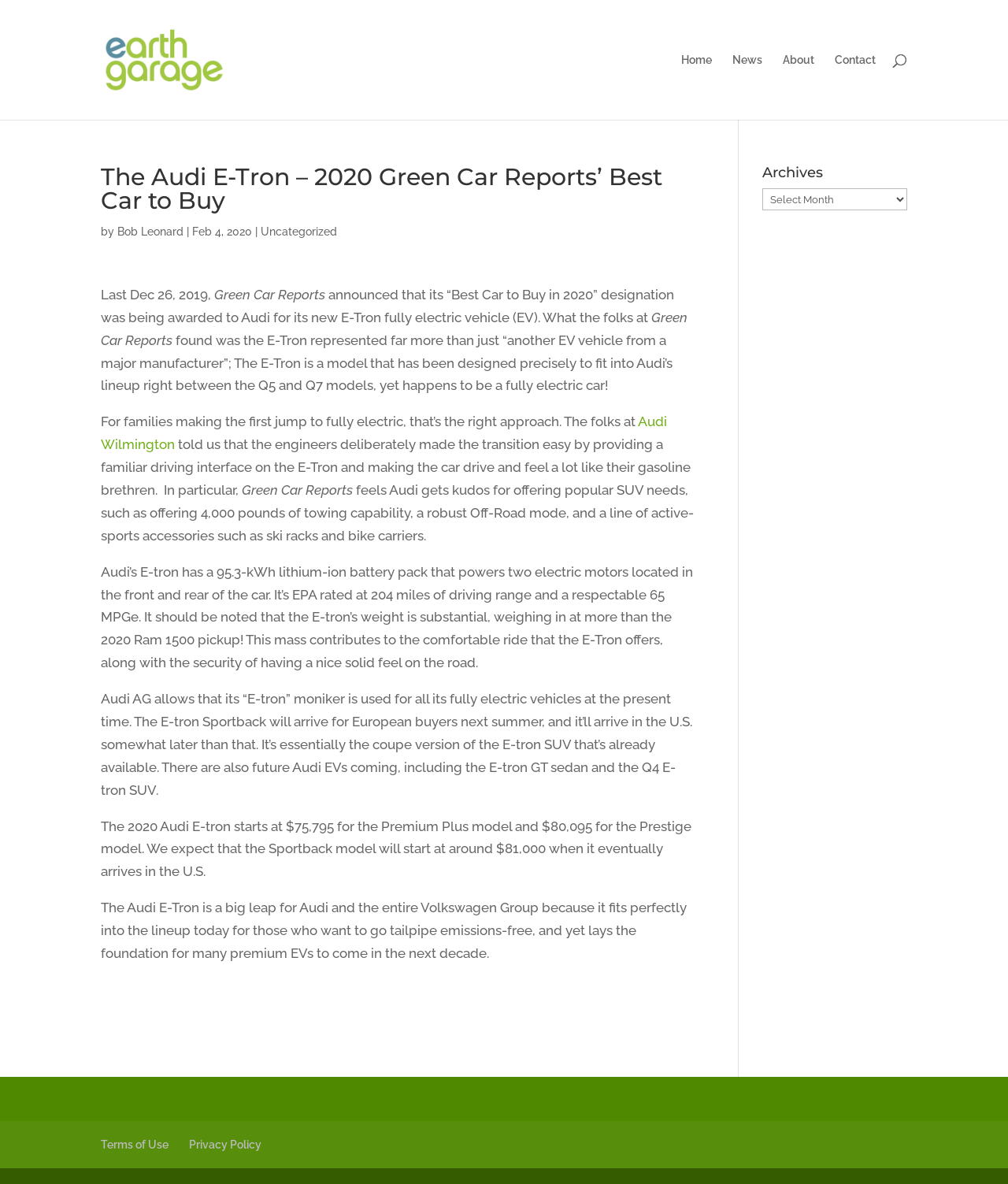Highlight the bounding box coordinates of the element that should be clicked to carry out the following instruction: "read about the author". The coordinates must be given as four float numbers ranging from 0 to 1, i.e., [left, top, right, bottom].

[0.116, 0.19, 0.182, 0.201]